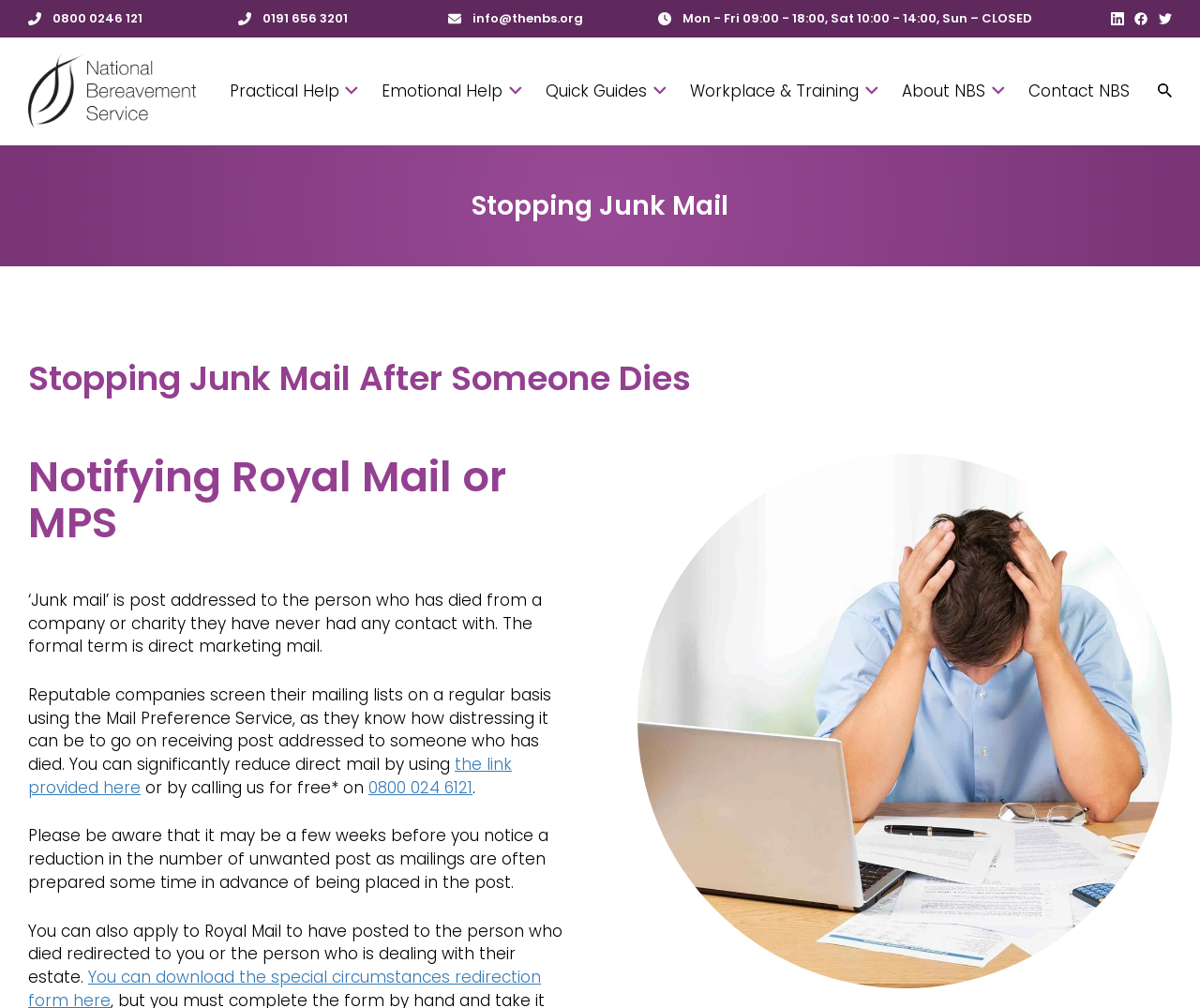Please identify the bounding box coordinates of the clickable area that will fulfill the following instruction: "Click the link to stop junk mail". The coordinates should be in the format of four float numbers between 0 and 1, i.e., [left, top, right, bottom].

[0.023, 0.747, 0.427, 0.792]